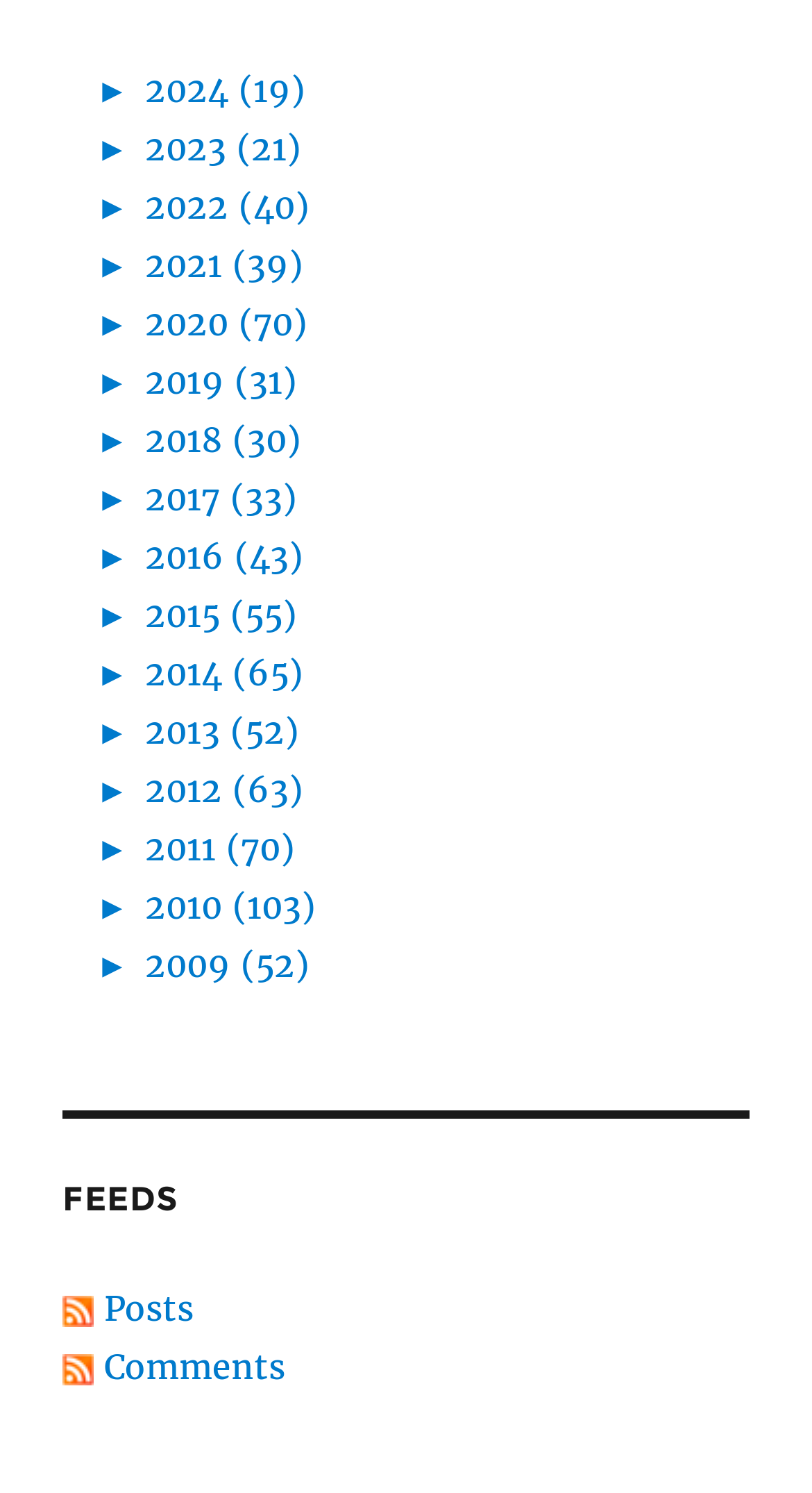Kindly respond to the following question with a single word or a brief phrase: 
What type of content is categorized by year?

Feeds